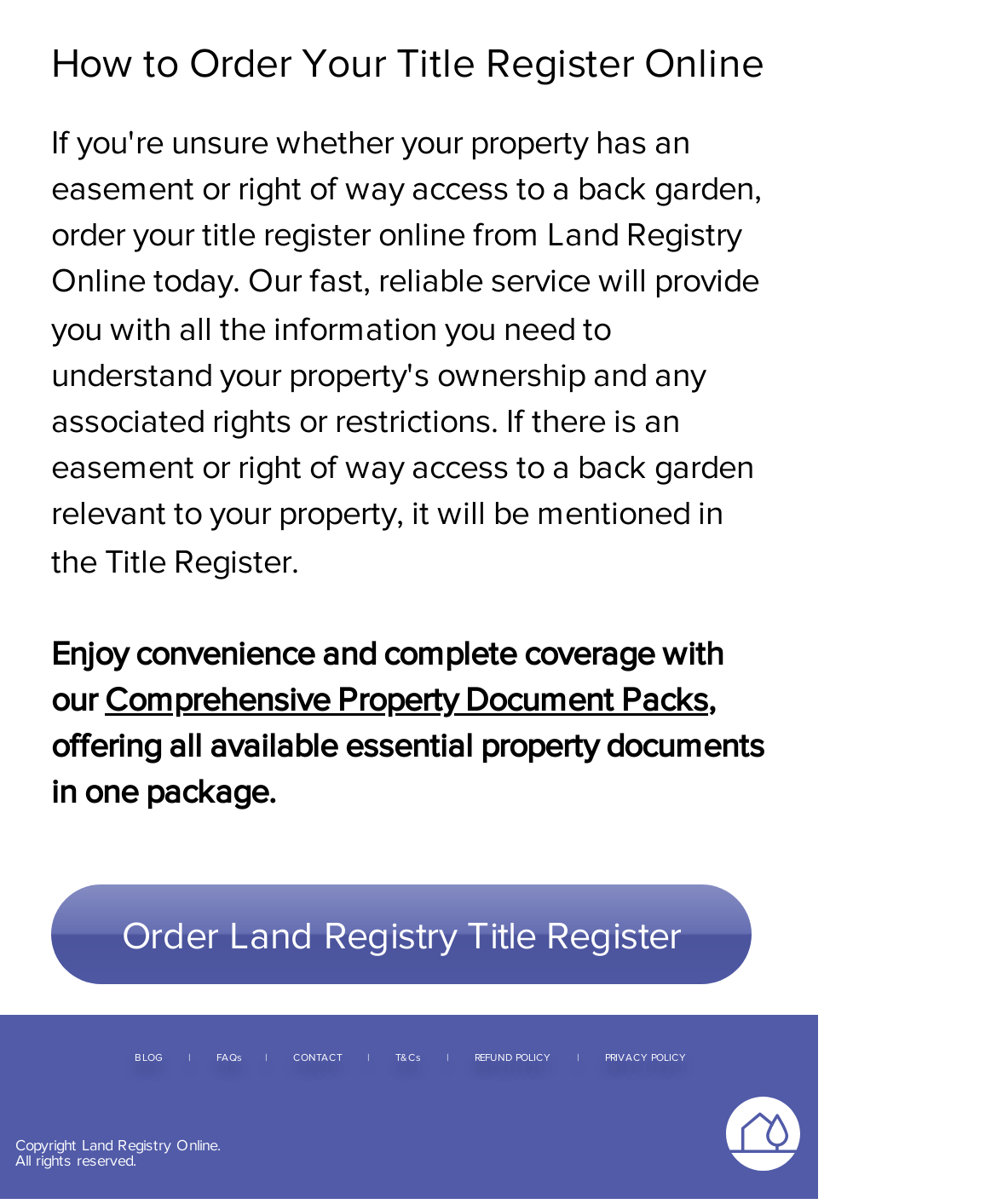What is the copyright information at the bottom of the page?
Please answer the question as detailed as possible based on the image.

The copyright information at the bottom of the page is 'Copyright Land Registry Online. All rights reserved.', which is indicated by the static text elements [227] and [229].